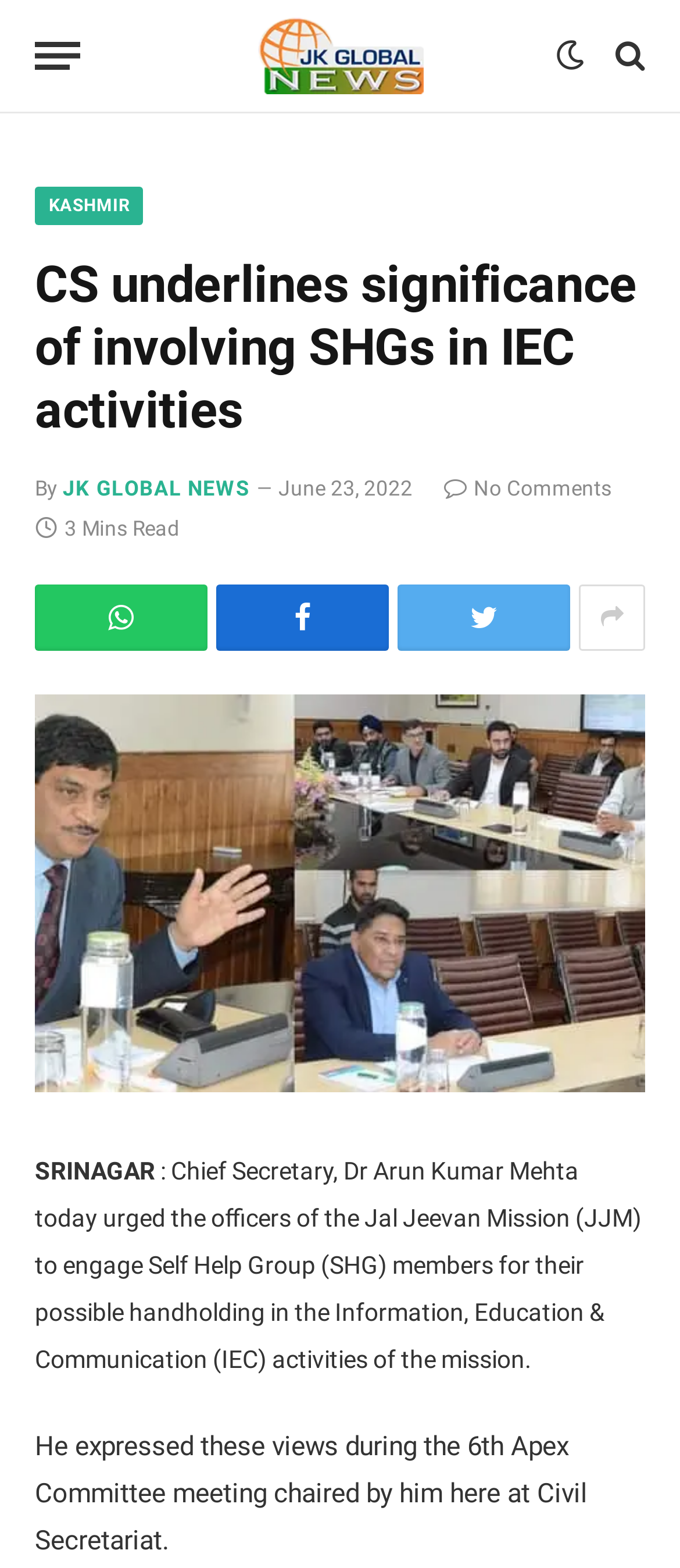Could you specify the bounding box coordinates for the clickable section to complete the following instruction: "View more articles from JK GLOBAL NEWS"?

[0.092, 0.304, 0.366, 0.319]